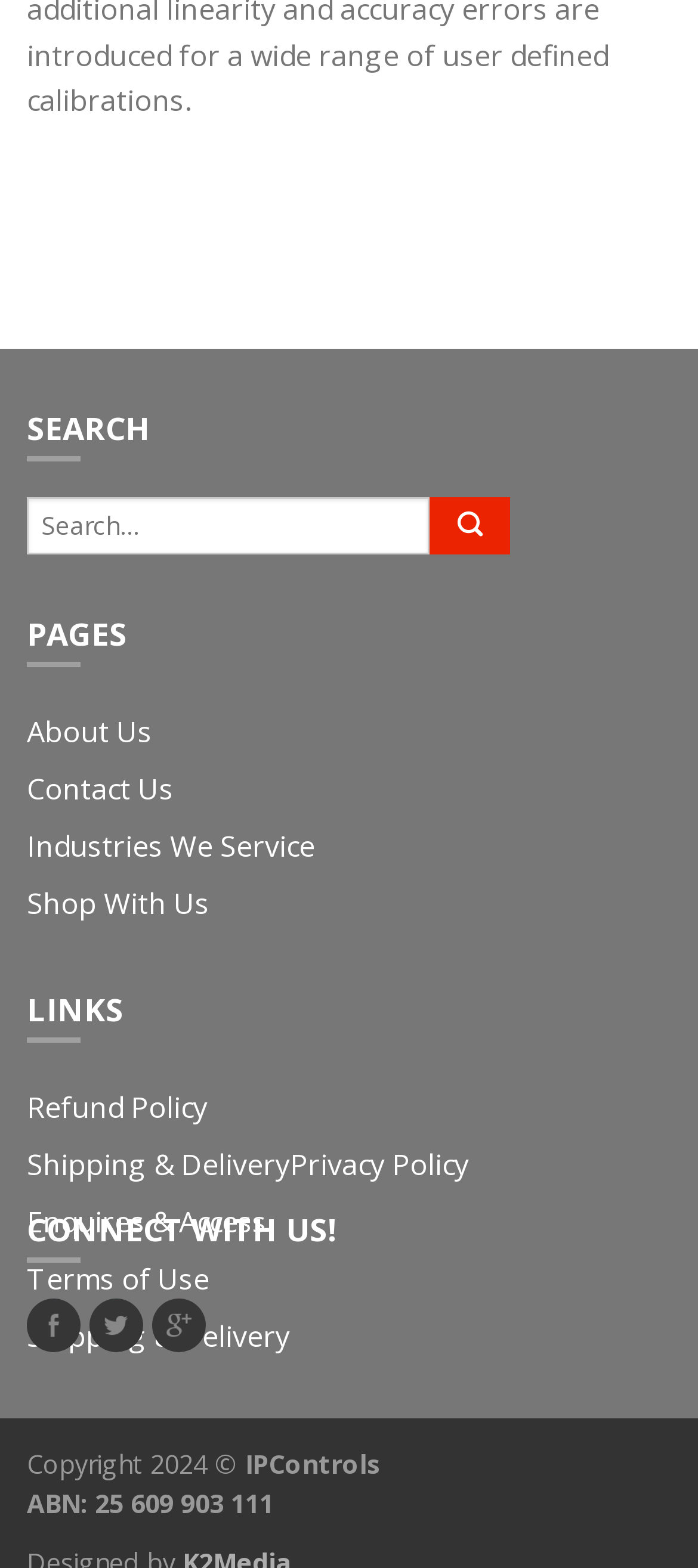Identify the bounding box coordinates of the region that needs to be clicked to carry out this instruction: "contact The Bradley Scout via email". Provide these coordinates as four float numbers ranging from 0 to 1, i.e., [left, top, right, bottom].

None